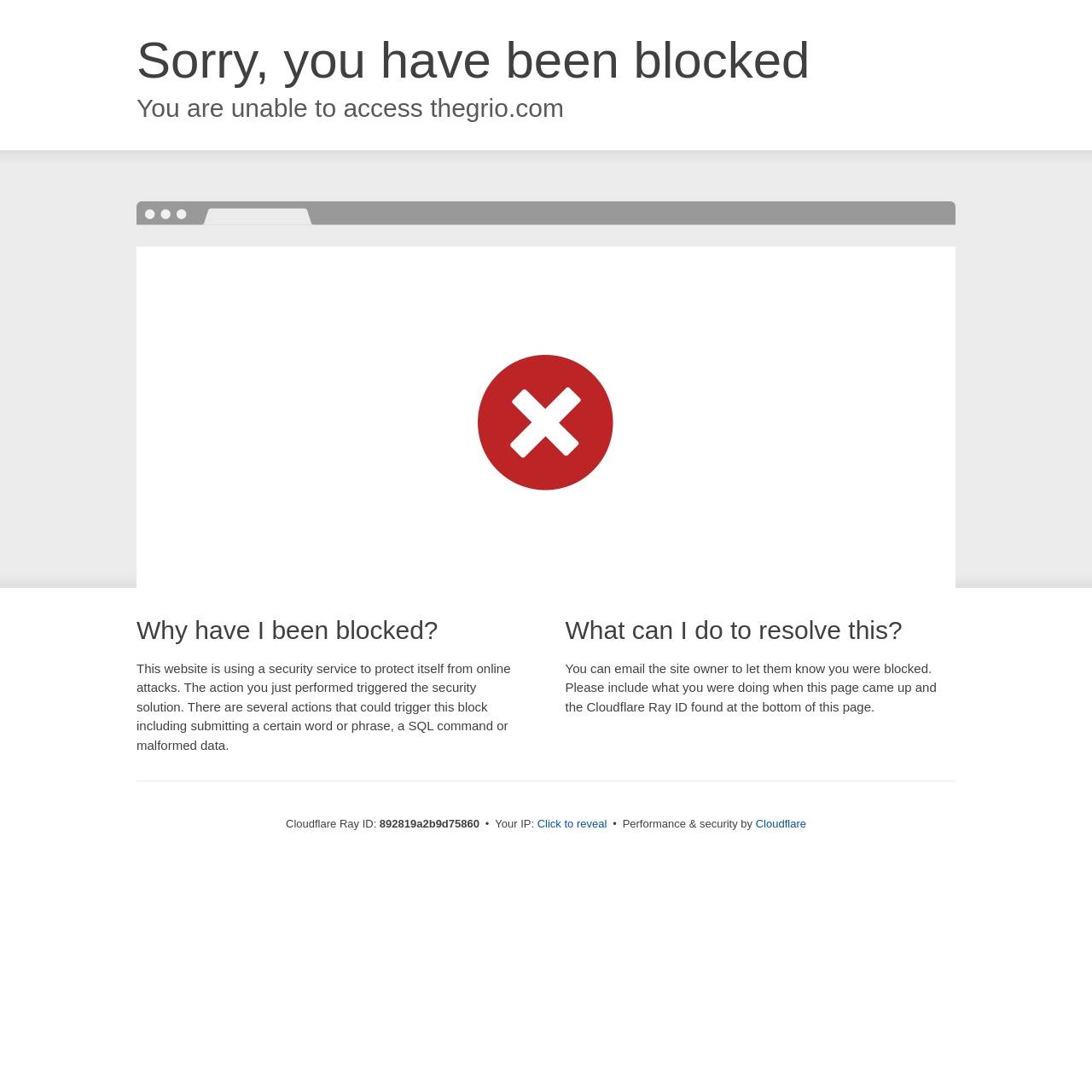Generate the text of the webpage's primary heading.

Sorry, you have been blocked